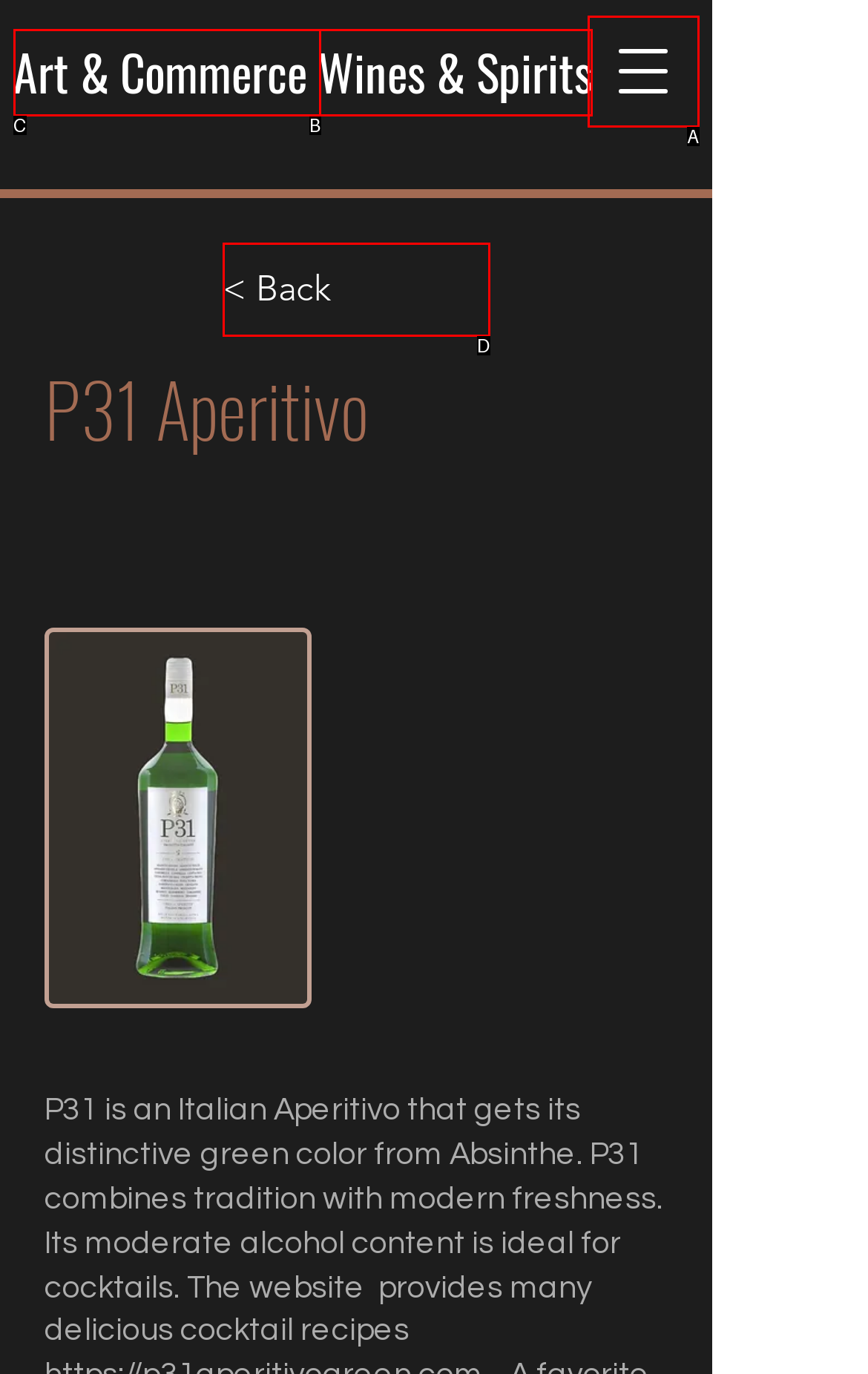Identify the HTML element that best fits the description: < Back. Respond with the letter of the corresponding element.

D